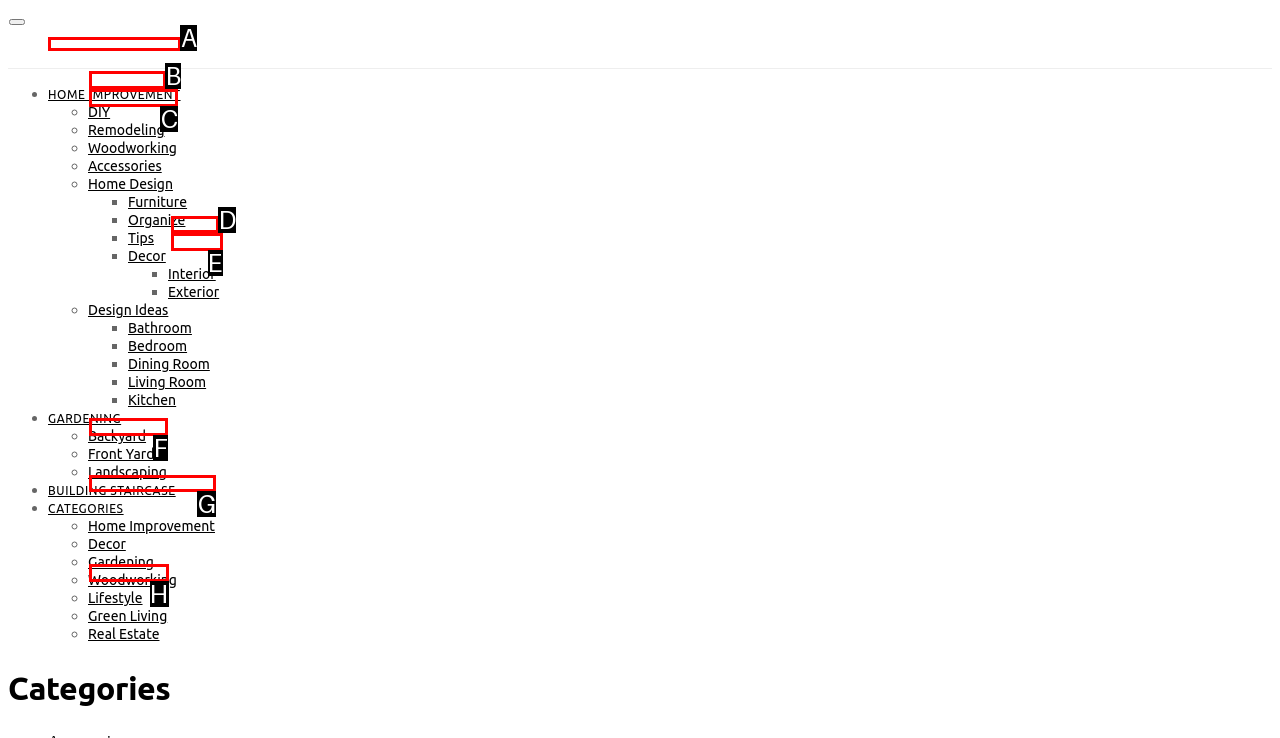Determine which HTML element I should select to execute the task: Explore the 'Woodworking' category
Reply with the corresponding option's letter from the given choices directly.

C